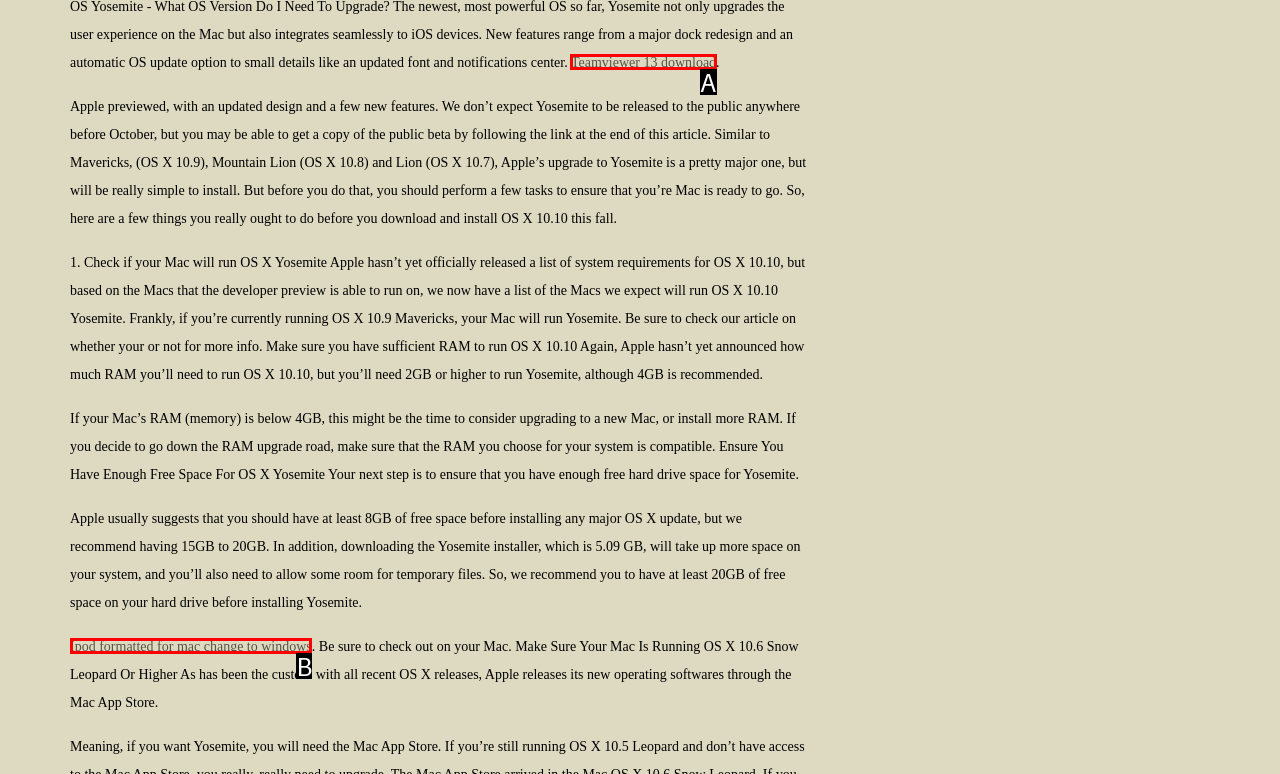Determine which option fits the element description: Teamviewer 13 download
Answer with the option’s letter directly.

A